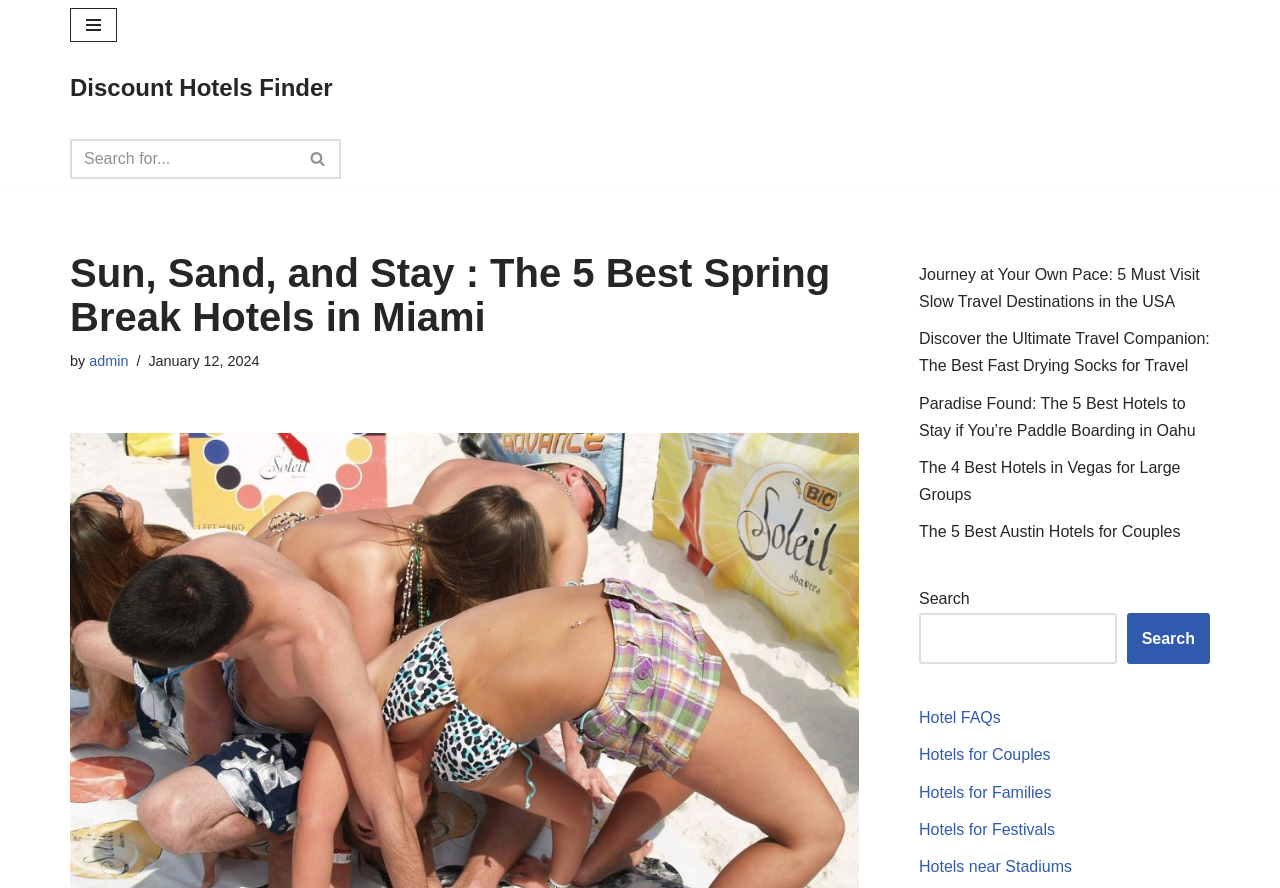Locate the bounding box coordinates of the area to click to fulfill this instruction: "Explore hotels for couples". The bounding box should be presented as four float numbers between 0 and 1, in the order [left, top, right, bottom].

[0.718, 0.841, 0.821, 0.86]